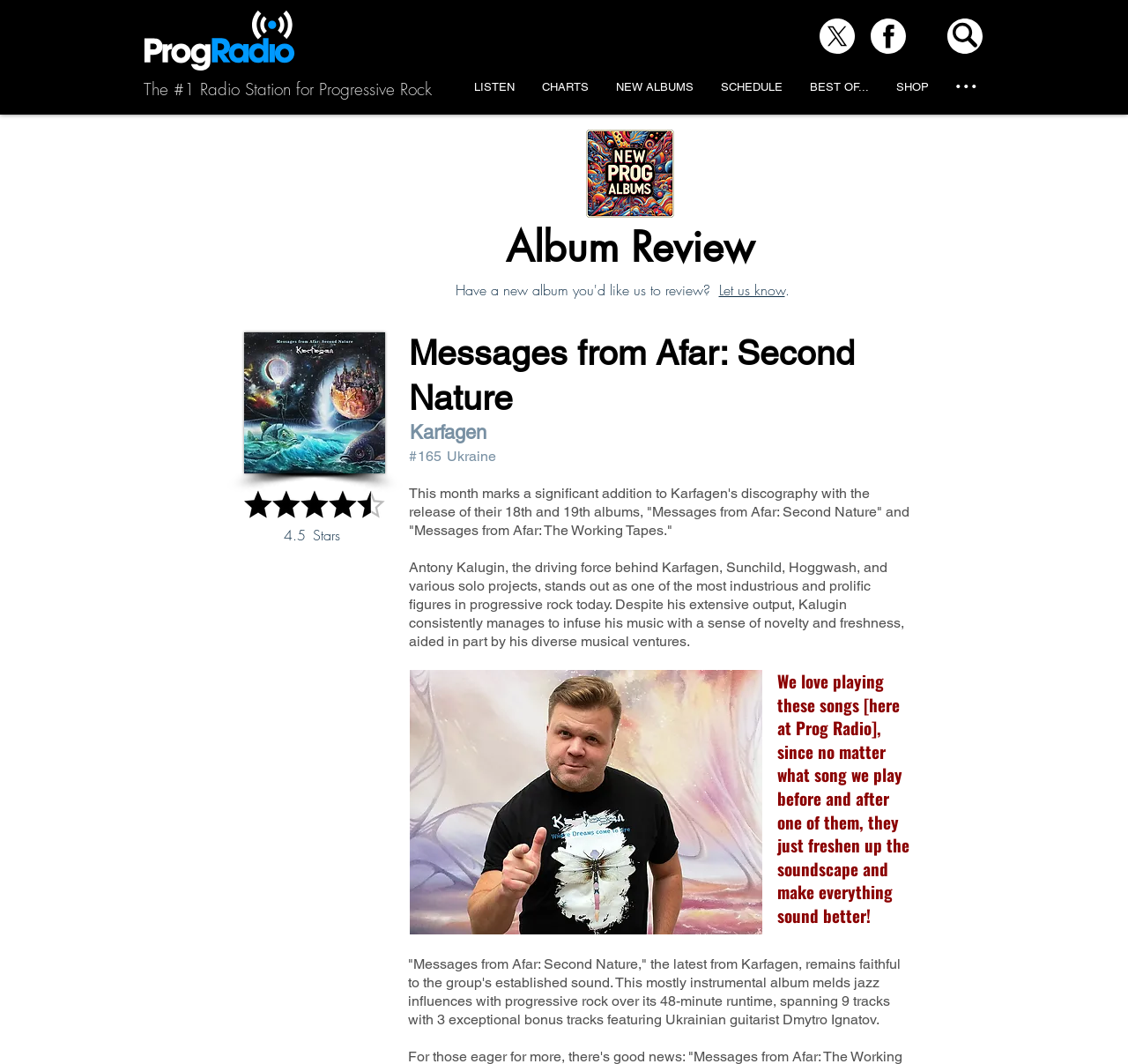Determine the bounding box coordinates of the clickable region to carry out the instruction: "Click the Prog Radio Logo".

[0.127, 0.01, 0.262, 0.066]